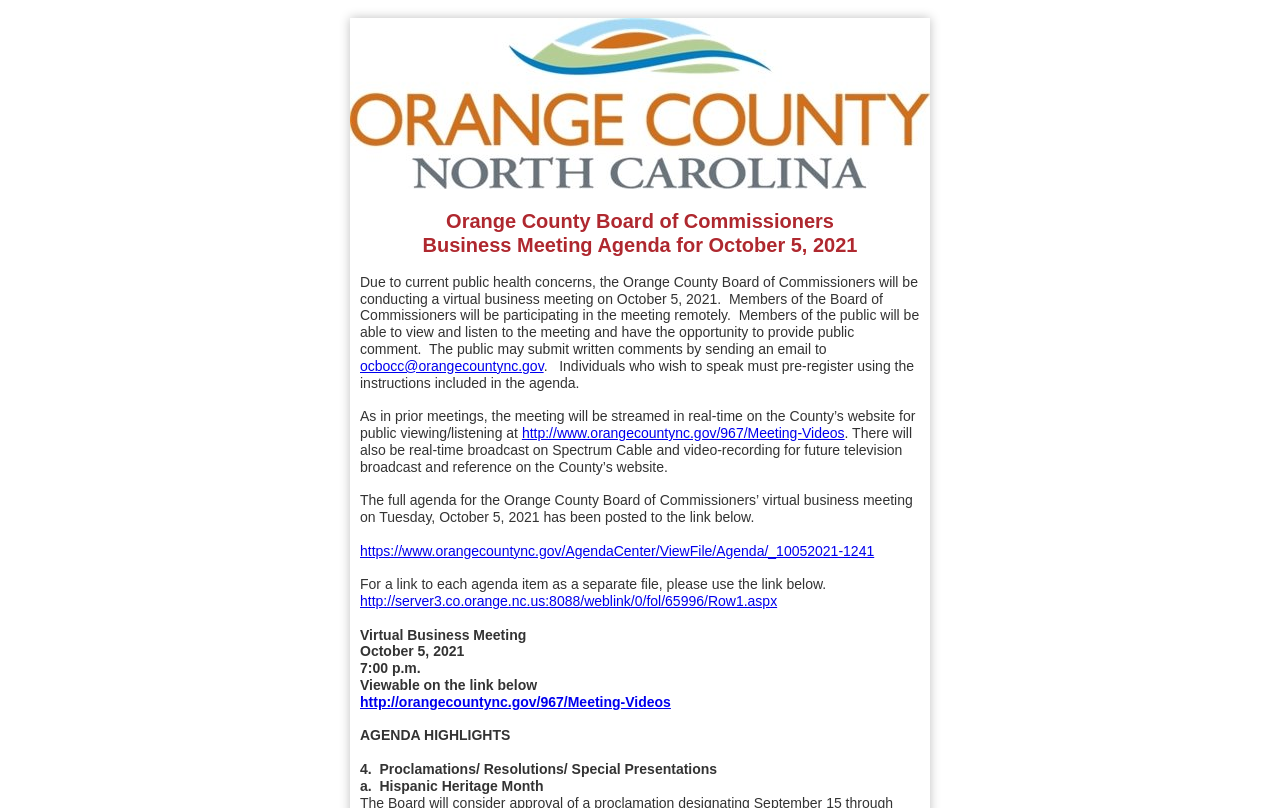Please provide a comprehensive response to the question below by analyzing the image: 
How can the public view and listen to the meeting?

I found the answer by reading the text content of the webpage, which states that the meeting will be streamed in real-time on the County's website for public viewing and listening.